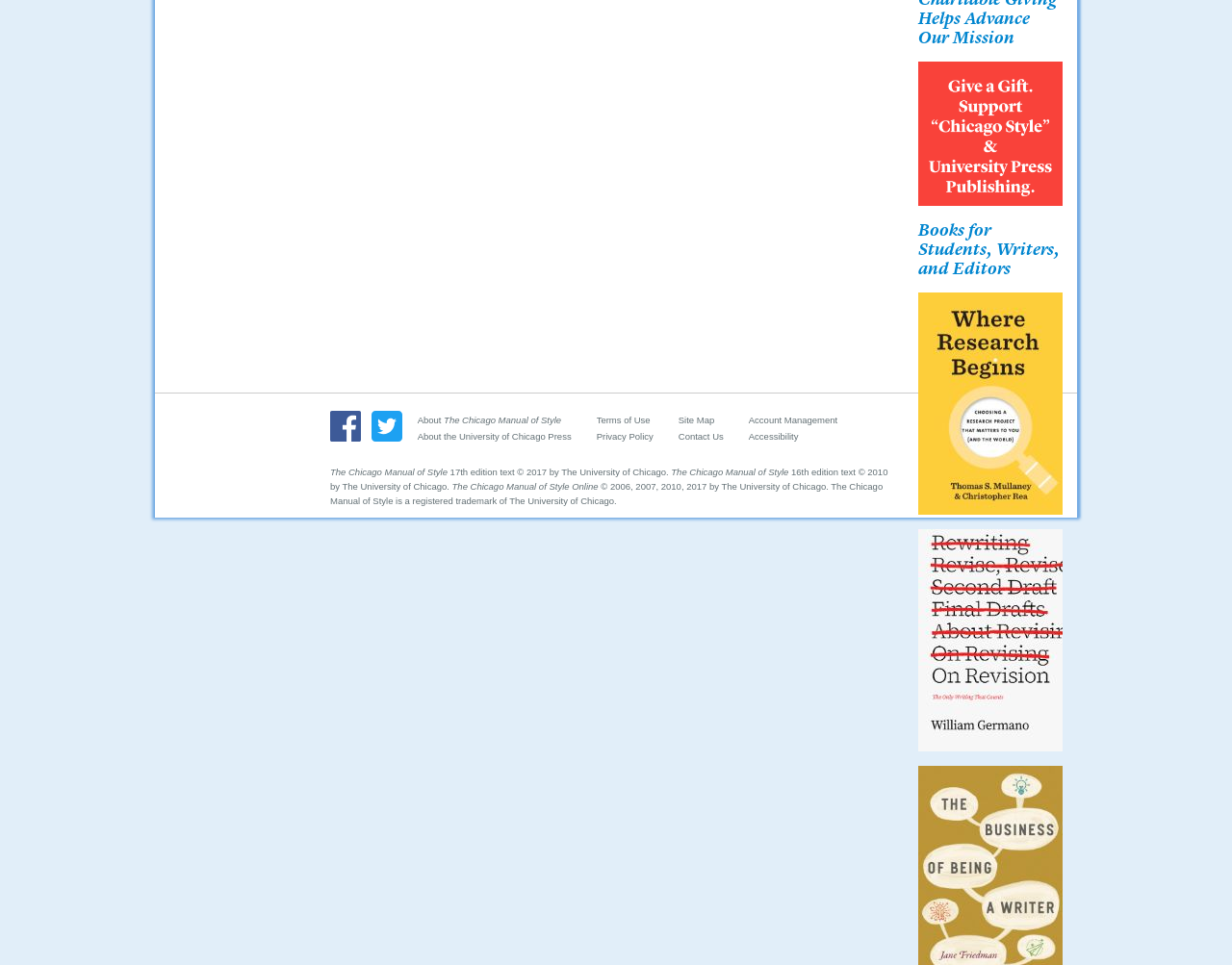Provide the bounding box for the UI element matching this description: "Accessibility".

[0.608, 0.444, 0.7, 0.461]